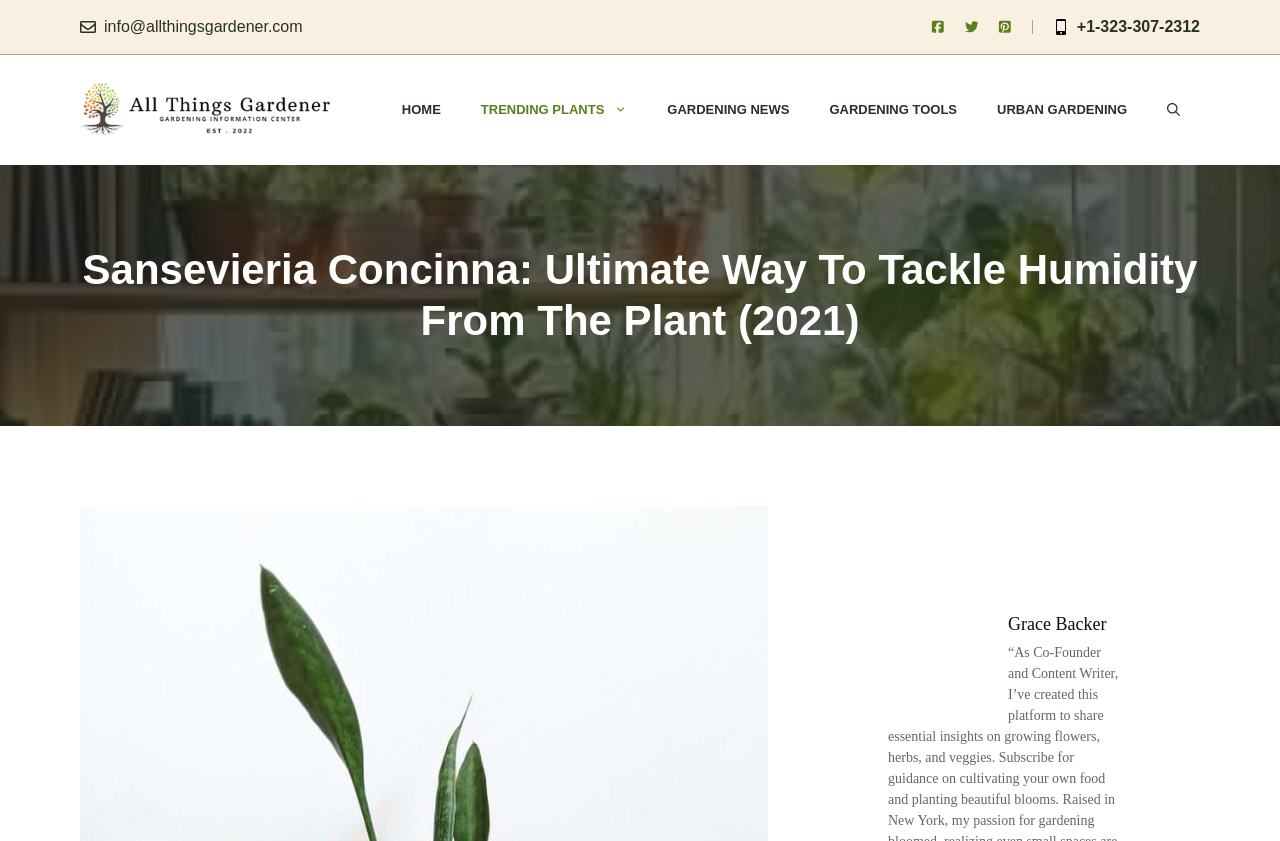Using the element description App comando Lecco, predict the bounding box coordinates for the UI element. Provide the coordinates in (top-left x, top-left y, bottom-right x, bottom-right y) format with values ranging from 0 to 1.

None